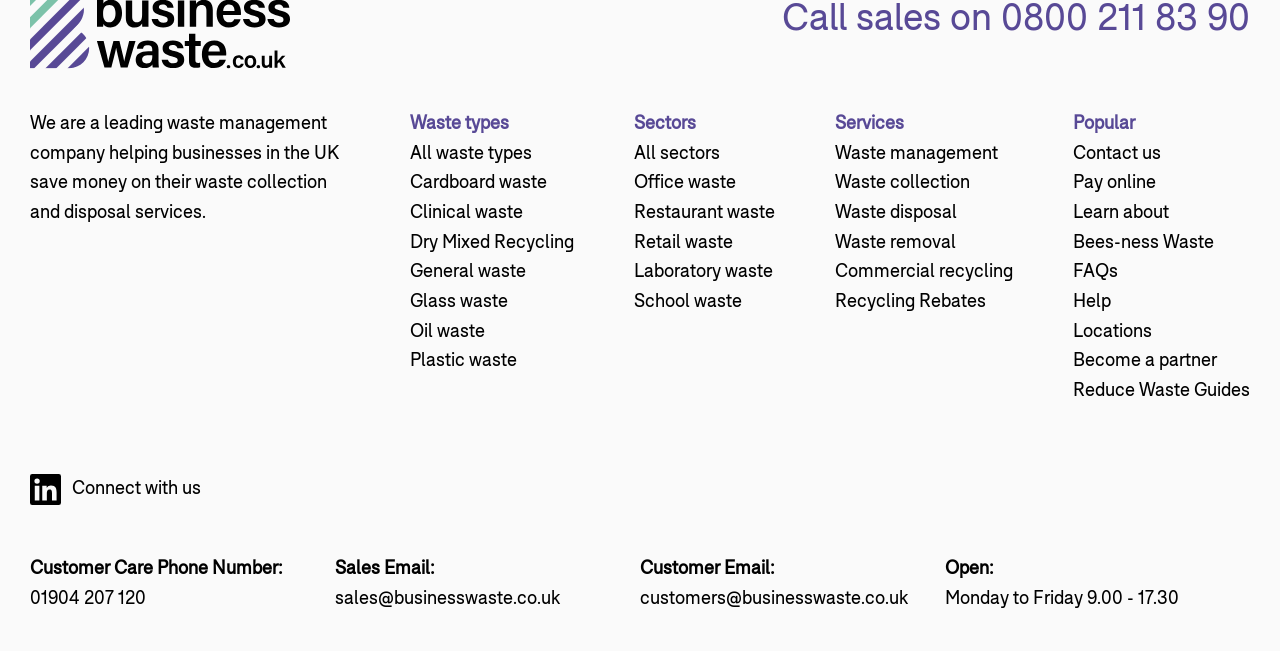Provide the bounding box coordinates of the UI element this sentence describes: "All waste types".

[0.32, 0.222, 0.416, 0.25]